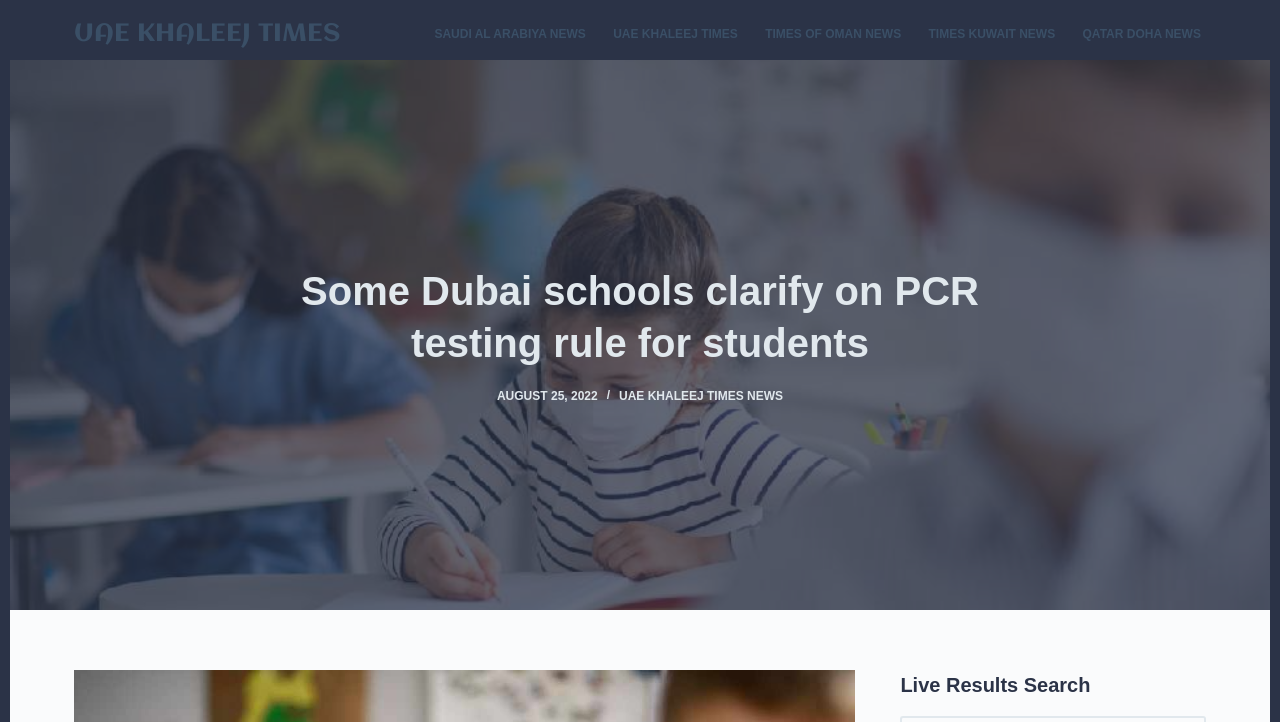Kindly determine the bounding box coordinates of the area that needs to be clicked to fulfill this instruction: "Click on the 'Skip to content' link".

[0.0, 0.0, 0.031, 0.028]